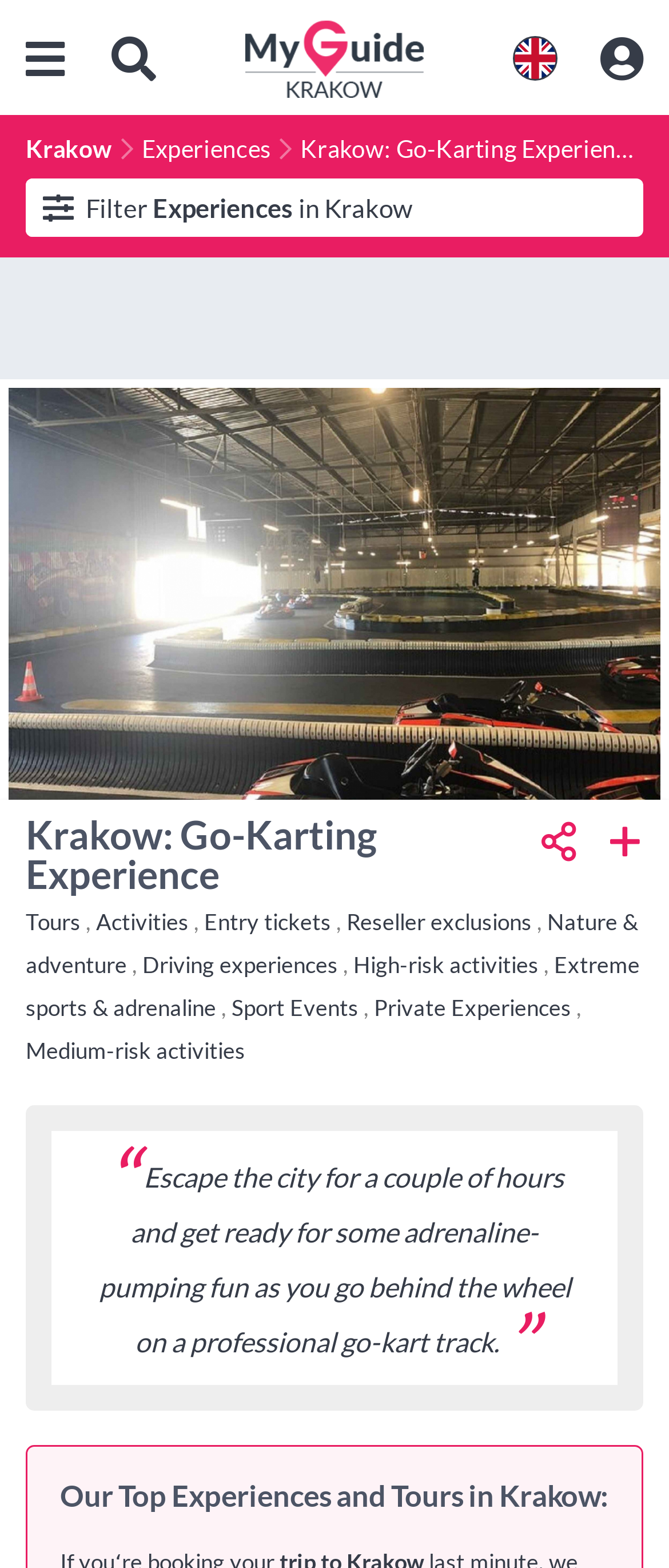What is the location of the experience?
Please answer the question as detailed as possible based on the image.

Based on the webpage content, specifically the link 'Krakow' and the heading 'Krakow: Go-Karting Experience', it is clear that the location of the experience is Krakow.